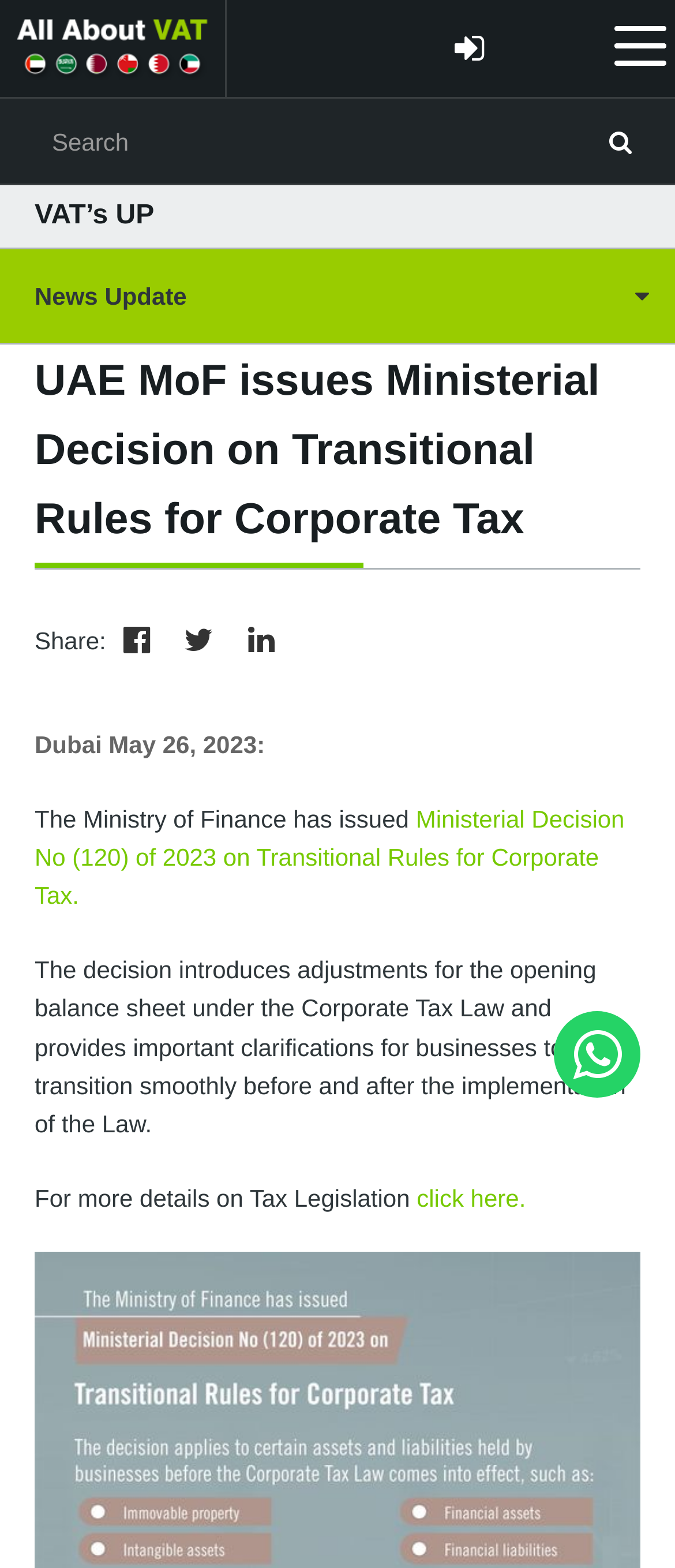How many social media sharing options are available?
Please provide a comprehensive and detailed answer to the question.

The social media sharing options can be found below the heading 'UAE MoF issues Ministerial Decision on Transitional Rules for Corporate Tax' and are represented by three links with no text, indicating three social media sharing options.